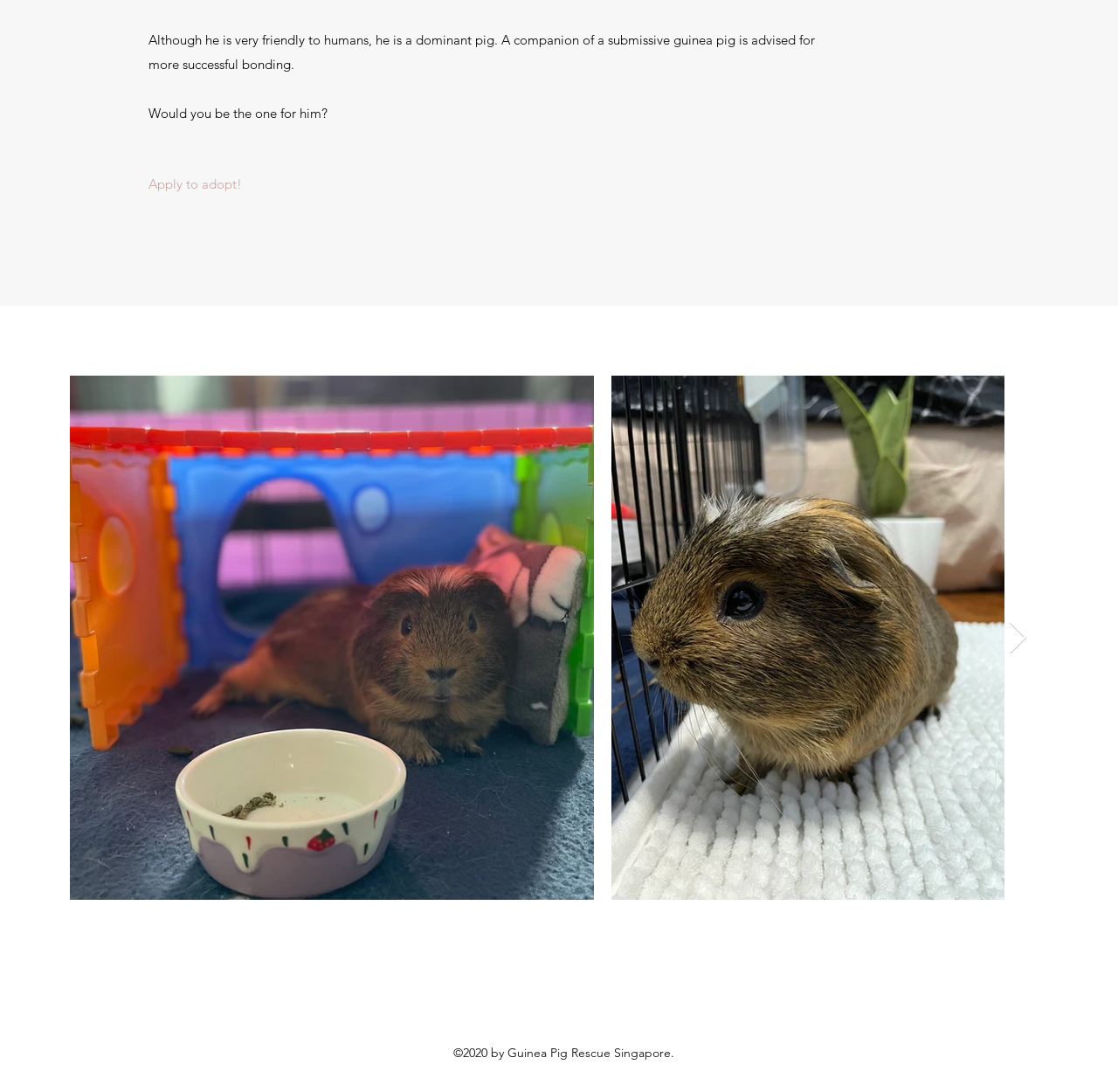Please find the bounding box for the following UI element description. Provide the coordinates in (top-left x, top-left y, bottom-right x, bottom-right y) format, with values between 0 and 1: Apply to adopt!

[0.133, 0.157, 0.216, 0.181]